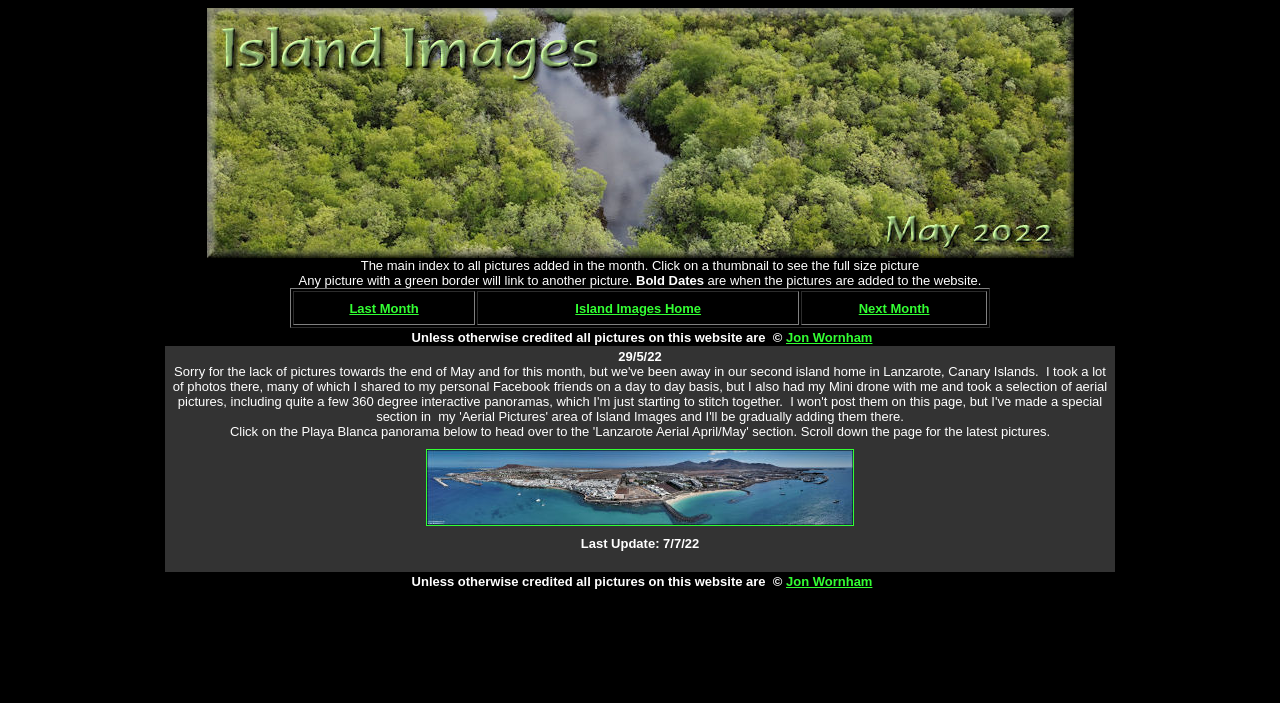Examine the screenshot and answer the question in as much detail as possible: What is the date of the last update?

The text in the table cell mentions 'Last Update: 7/7/22' which indicates that the last update was on 7th July 2022.